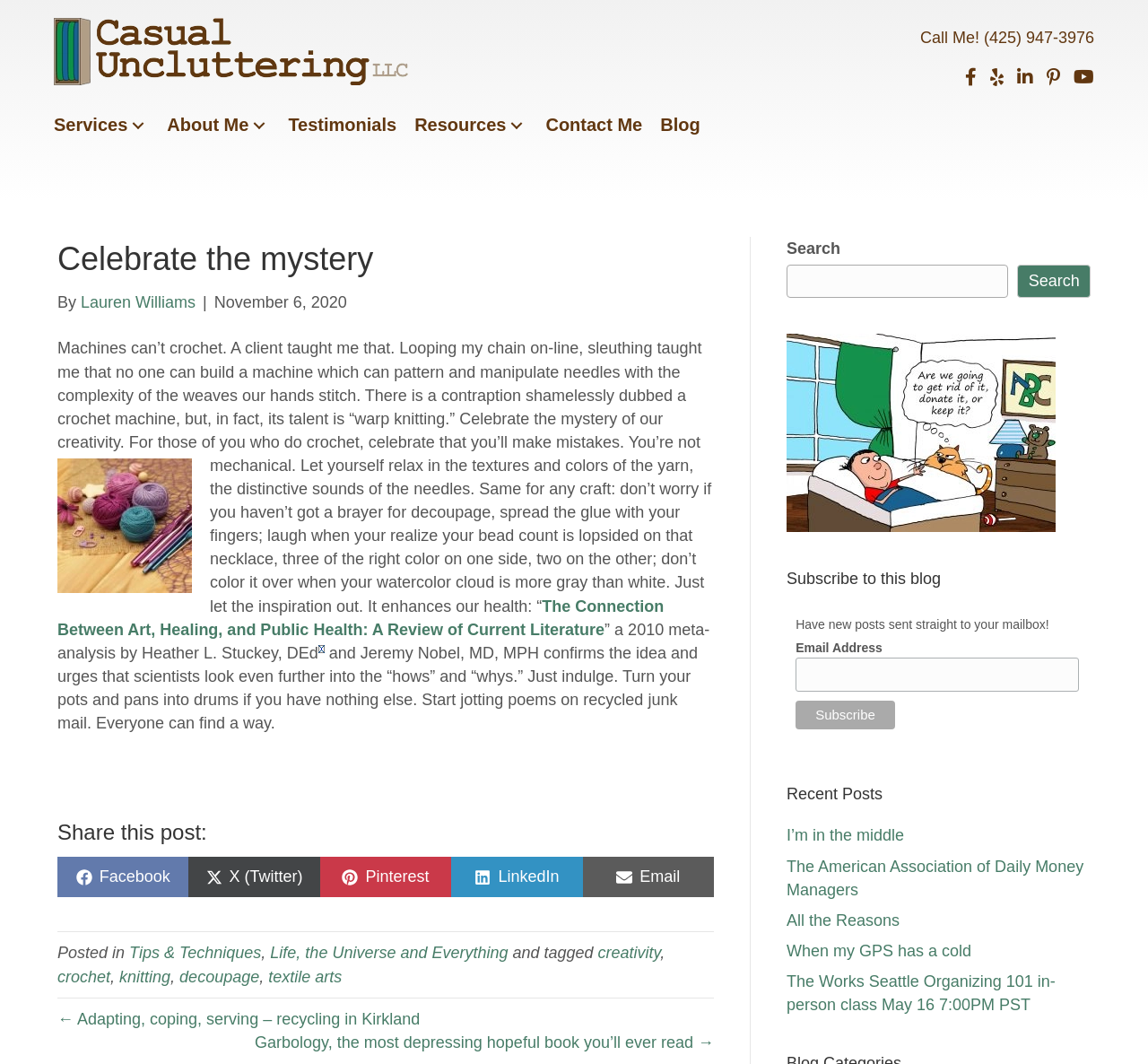Provide an in-depth caption for the webpage.

This webpage is titled "Celebrate the mystery" and has a navigation menu at the top with links to "Services", "About Me", "Testimonials", "Resources", "Contact Me", and "Blog". On the top right, there is a phone number and a "Call Me!" button. Below the navigation menu, there is a header section with the title "Celebrate the mystery" and a subtitle "By Lauren Williams | November 6, 2020".

The main content of the webpage is a blog post that discusses the importance of creativity and celebrating the uniqueness of human craftsmanship. The post is divided into several paragraphs, with links to external sources and references. There are also social media sharing buttons at the bottom of the post.

On the right-hand side of the webpage, there are several complementary sections. The first section has a search bar with a search button. The second section has an image of a custom cartoon kid and cat. The third section has a subscription form to receive new blog posts via email. The fourth section lists recent blog posts with links to each post.

At the bottom of the webpage, there are links to previous and next blog posts.